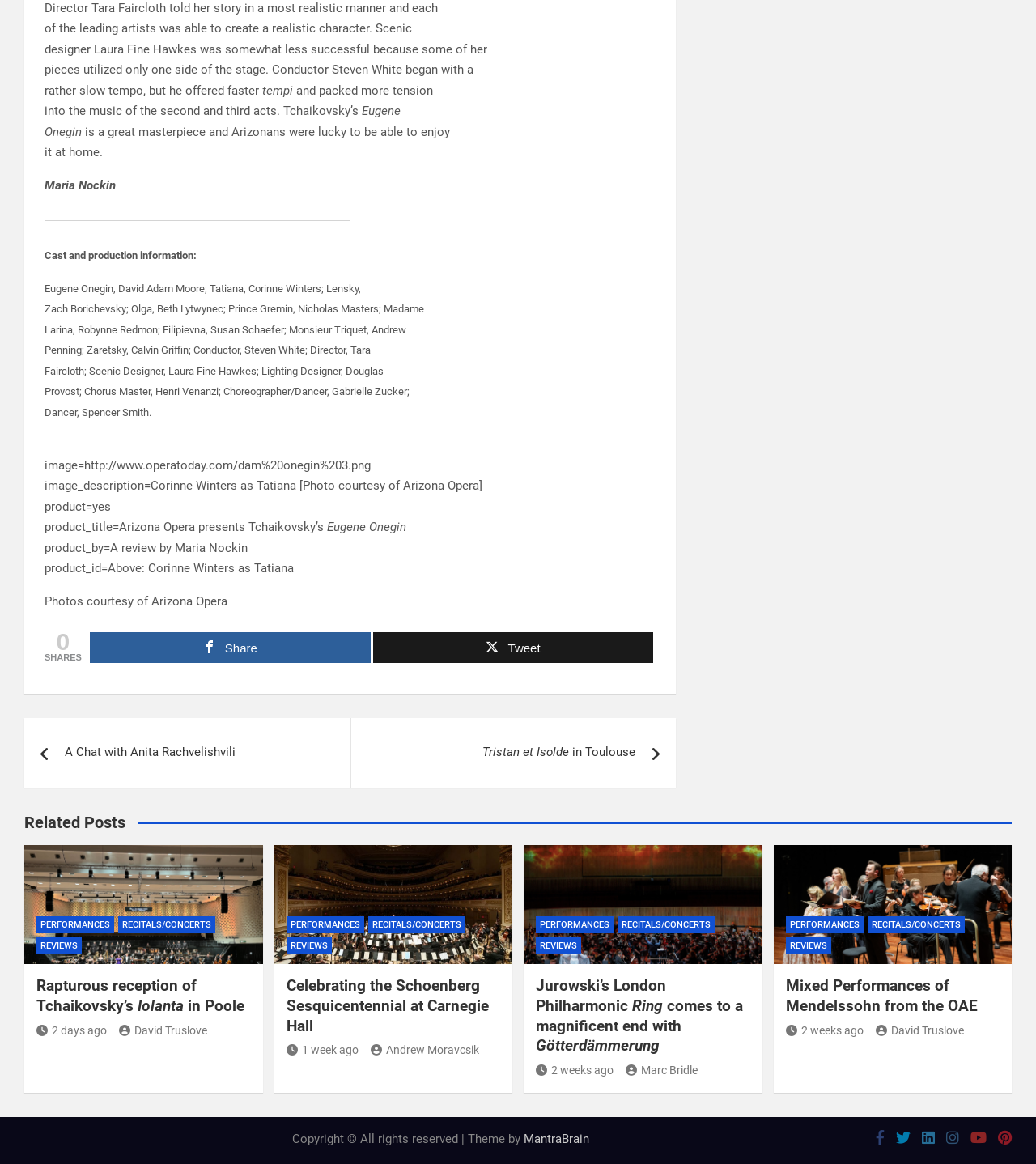What is the name of the singer who played Tatiana?
Answer the question with as much detail as you can, using the image as a reference.

The name of the singer who played Tatiana is mentioned in the cast and production information section, where it says 'Tatiana, Corinne Winters'.